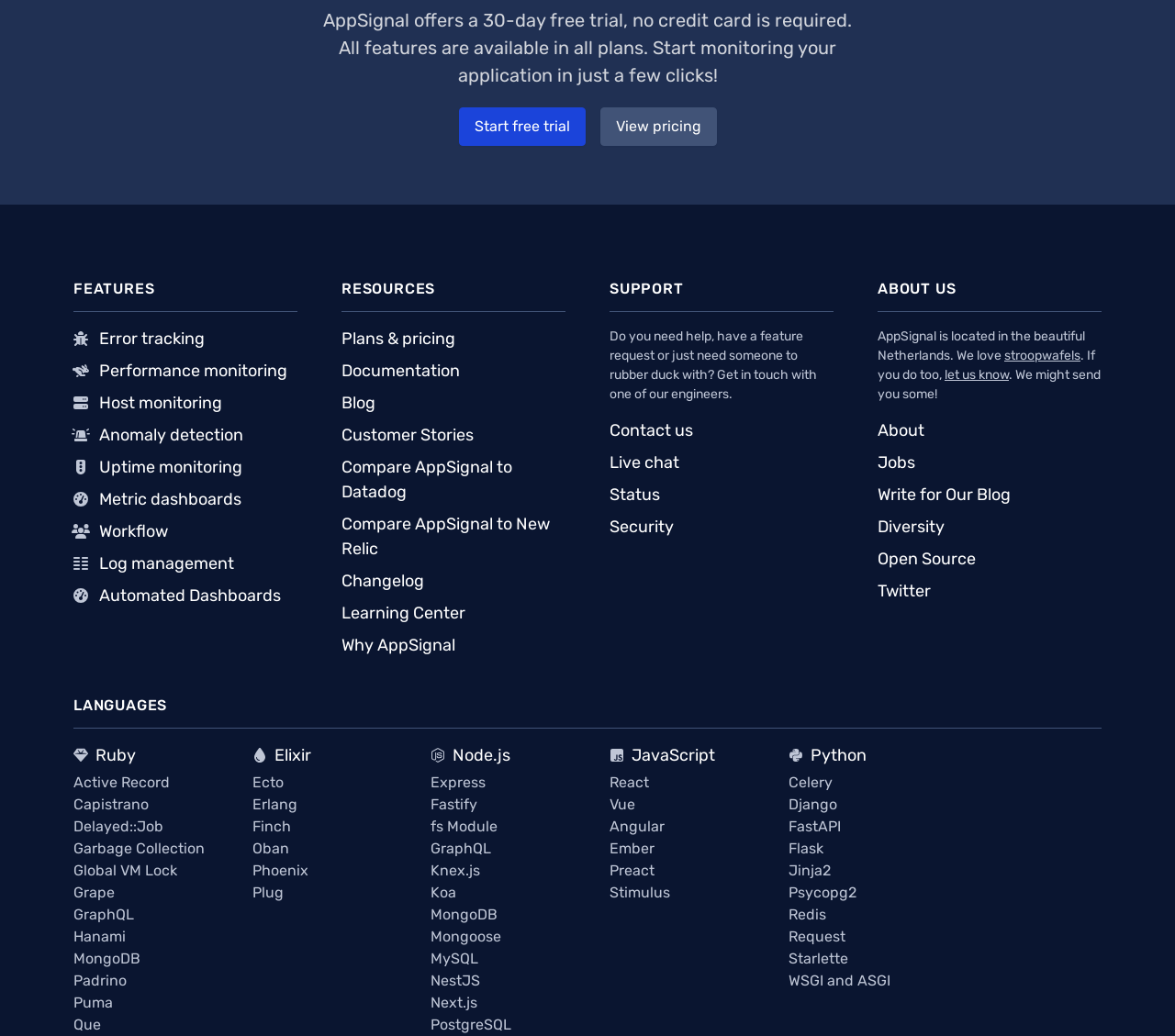What is AppSignal offering for free?
Identify the answer in the screenshot and reply with a single word or phrase.

30-day free trial